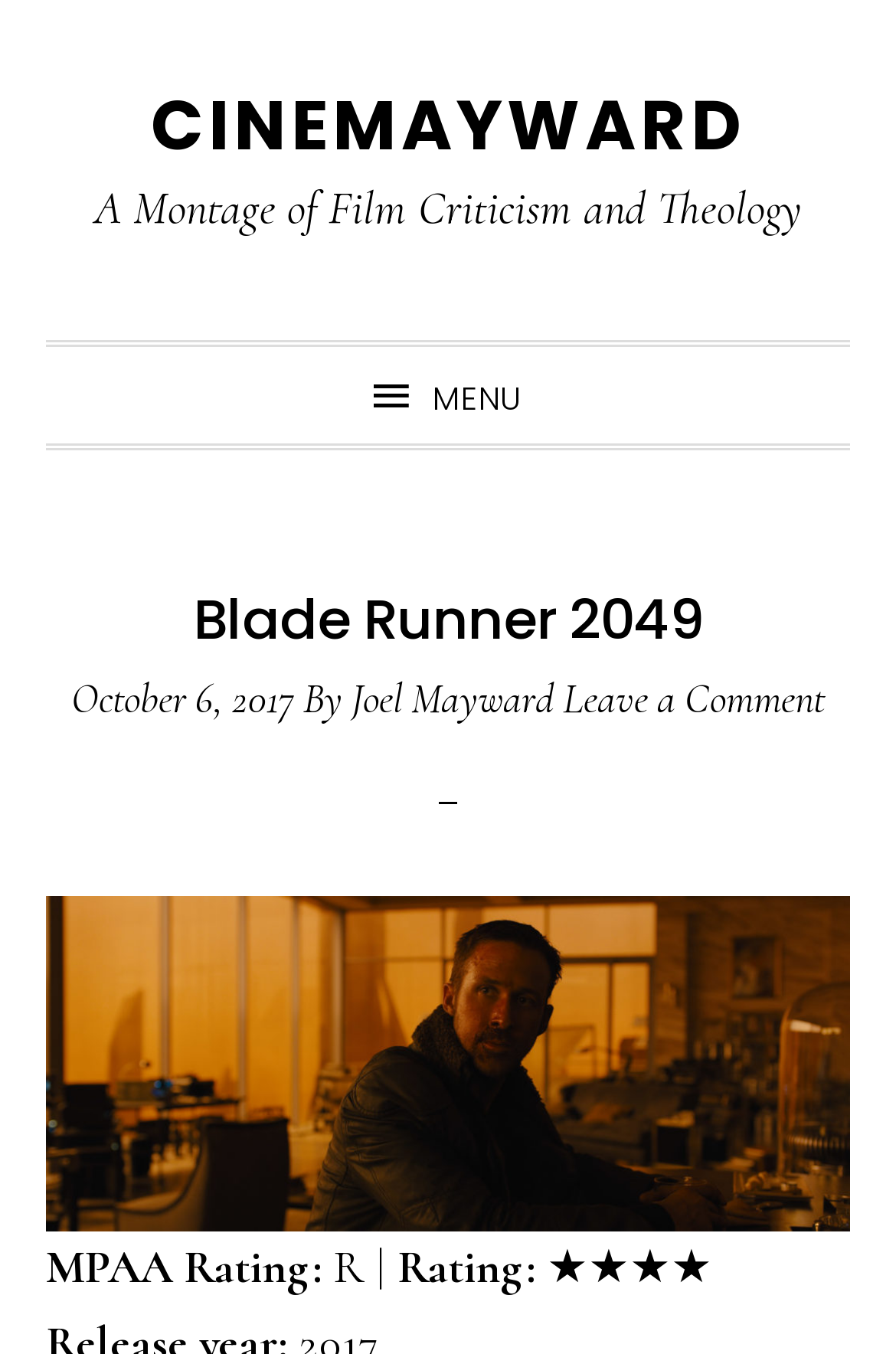Provide a comprehensive caption for the webpage.

This webpage is about a film review of "Blade Runner 2049". At the top left corner, there are three "Skip to" links, allowing users to navigate to primary navigation, main content, or primary sidebar. 

To the right of these links, the website's title "CINEMAYWARD" is displayed prominently. Below the title, a tagline "A Montage of Film Criticism and Theology" is written in a smaller font.

On the left side of the page, a menu button is located, which can be expanded to reveal a header section. Within this section, the title "Blade Runner 2049" is displayed in a large font, followed by the date "October 6, 2017" and the author's name "Joel Mayward". There is also a link to leave a comment.

At the bottom left of the page, the MPAA rating "R" is displayed, accompanied by a rating of four stars.